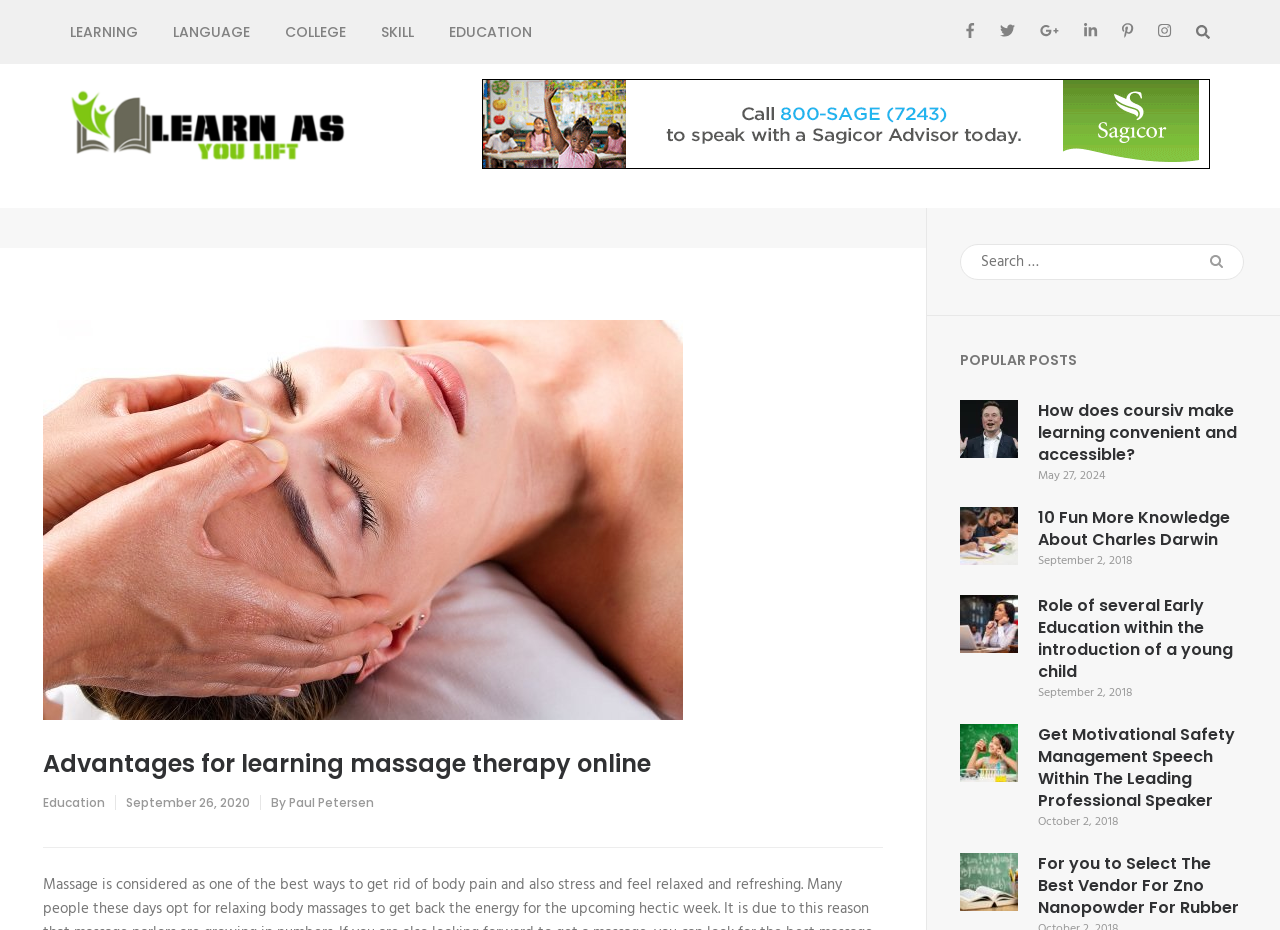Extract the bounding box coordinates of the UI element described by: "Language". The coordinates should include four float numbers ranging from 0 to 1, e.g., [left, top, right, bottom].

[0.135, 0.0, 0.195, 0.069]